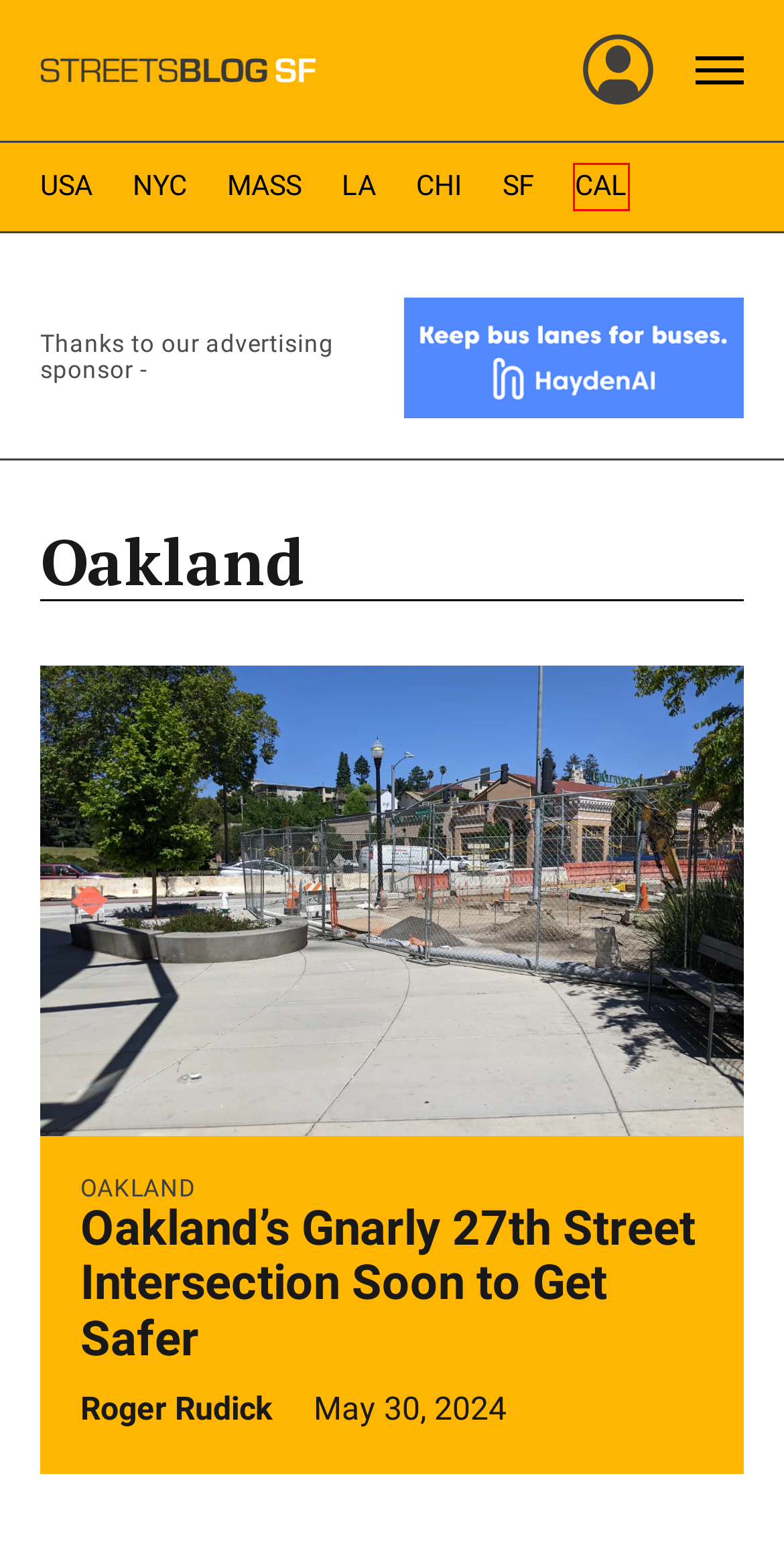Evaluate the webpage screenshot and identify the element within the red bounding box. Select the webpage description that best fits the new webpage after clicking the highlighted element. Here are the candidates:
A. Homepage - Streetsblog New York City
B. Homepage - Streetsblog Massachusetts
C. Homepage — Streetsblog USA
D. Homepage - Streetsblog Los Angeles
E. Automated Bus Lane Enforcement Hayden AI
F. Homepage - Streetsblog San Francisco
G. Homepage - Streetsblog Chicago
H. Homepage - Streetsblog California

H